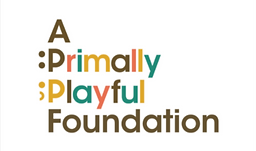What is the purpose of the Primally Playful Foundation?
Refer to the image and provide a one-word or short phrase answer.

To inspire creativity and foster play